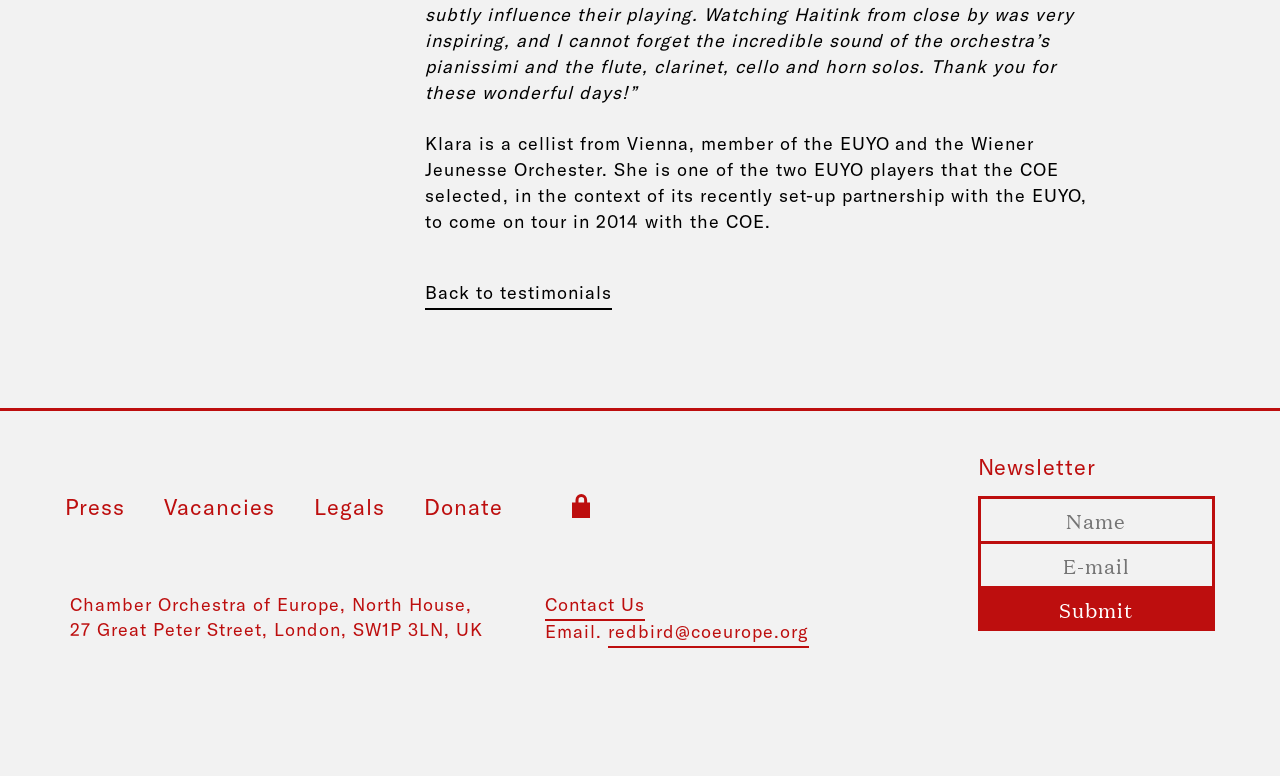Given the element description Contact Us, identify the bounding box coordinates for the UI element on the webpage screenshot. The format should be (top-left x, top-left y, bottom-right x, bottom-right y), with values between 0 and 1.

[0.426, 0.763, 0.504, 0.798]